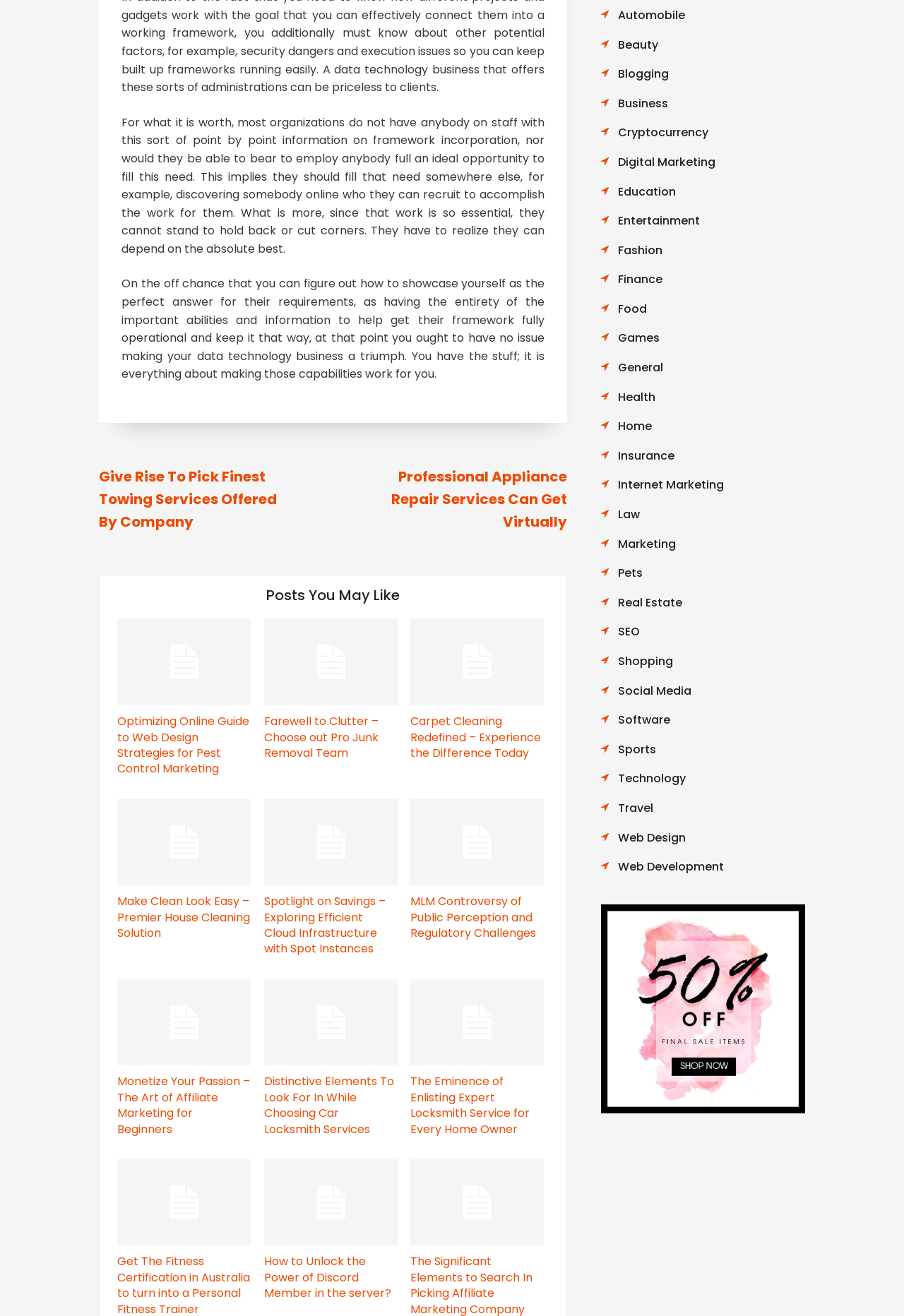Identify the bounding box coordinates of the area you need to click to perform the following instruction: "Read 'Give Rise To Pick Finest Towing Services Offered By Company'".

[0.109, 0.355, 0.306, 0.404]